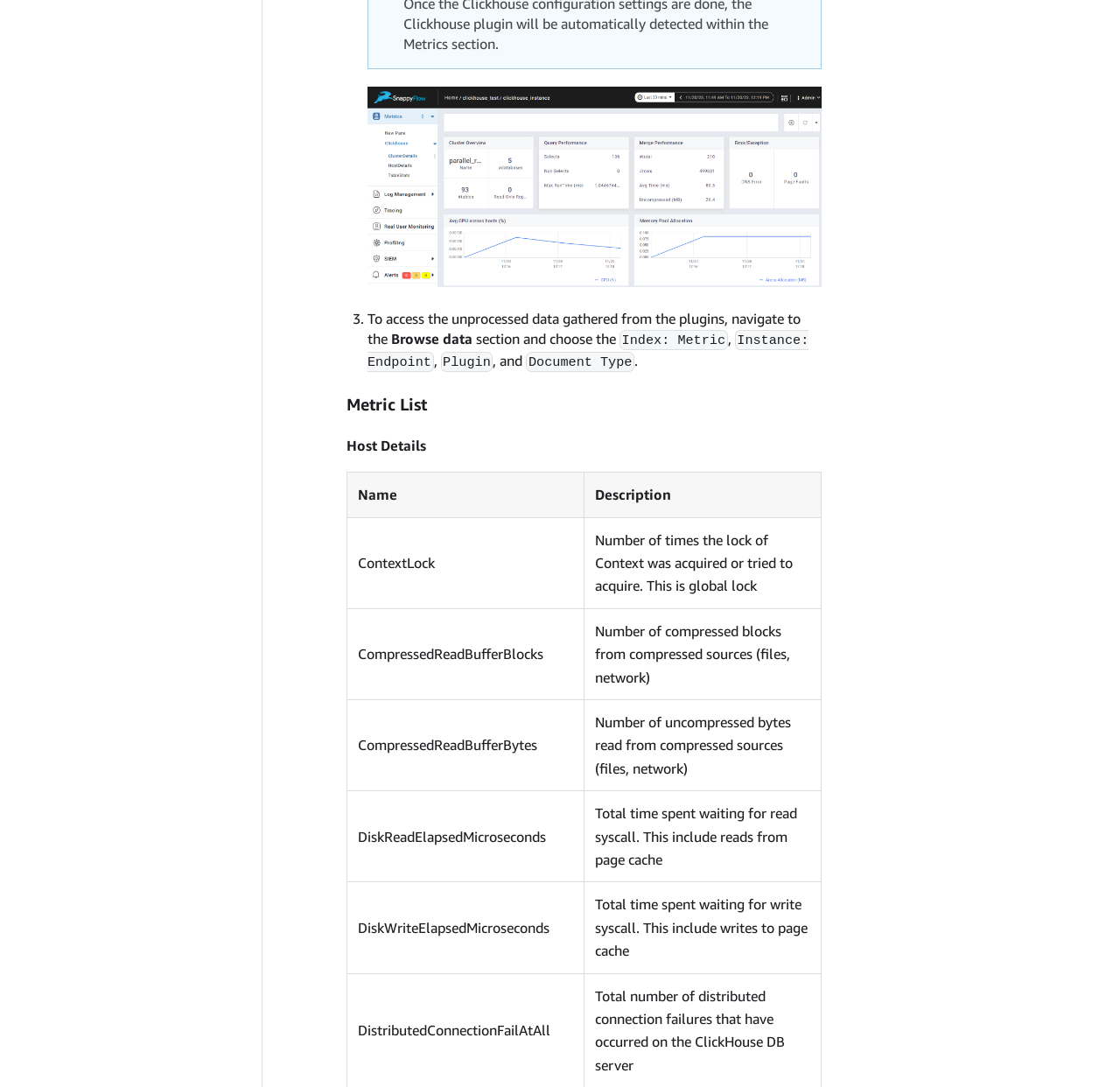Please specify the coordinates of the bounding box for the element that should be clicked to carry out this instruction: "Browse data". The coordinates must be four float numbers between 0 and 1, formatted as [left, top, right, bottom].

[0.349, 0.304, 0.422, 0.32]